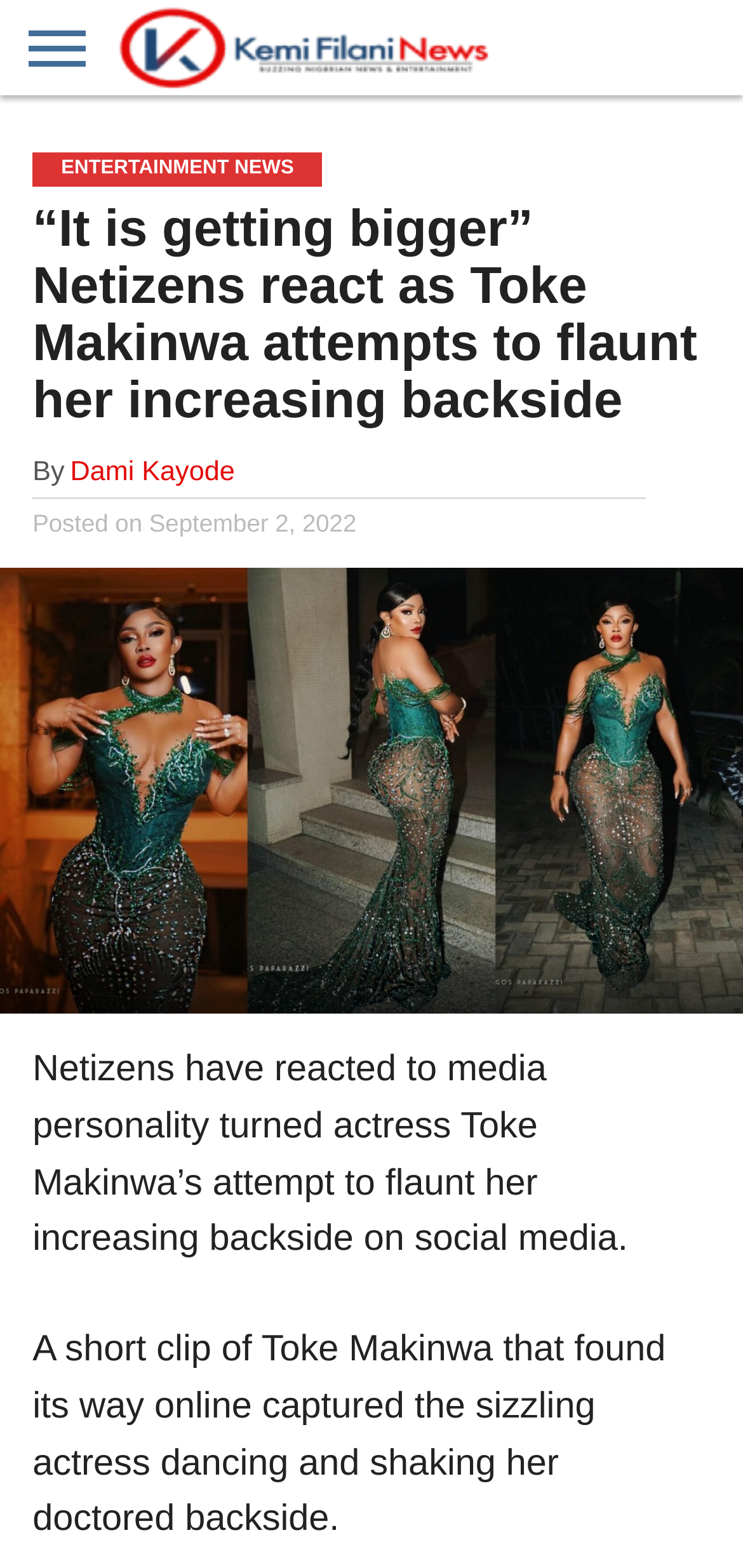Mark the bounding box of the element that matches the following description: "Entertainment News".

[0.103, 0.062, 0.382, 0.128]